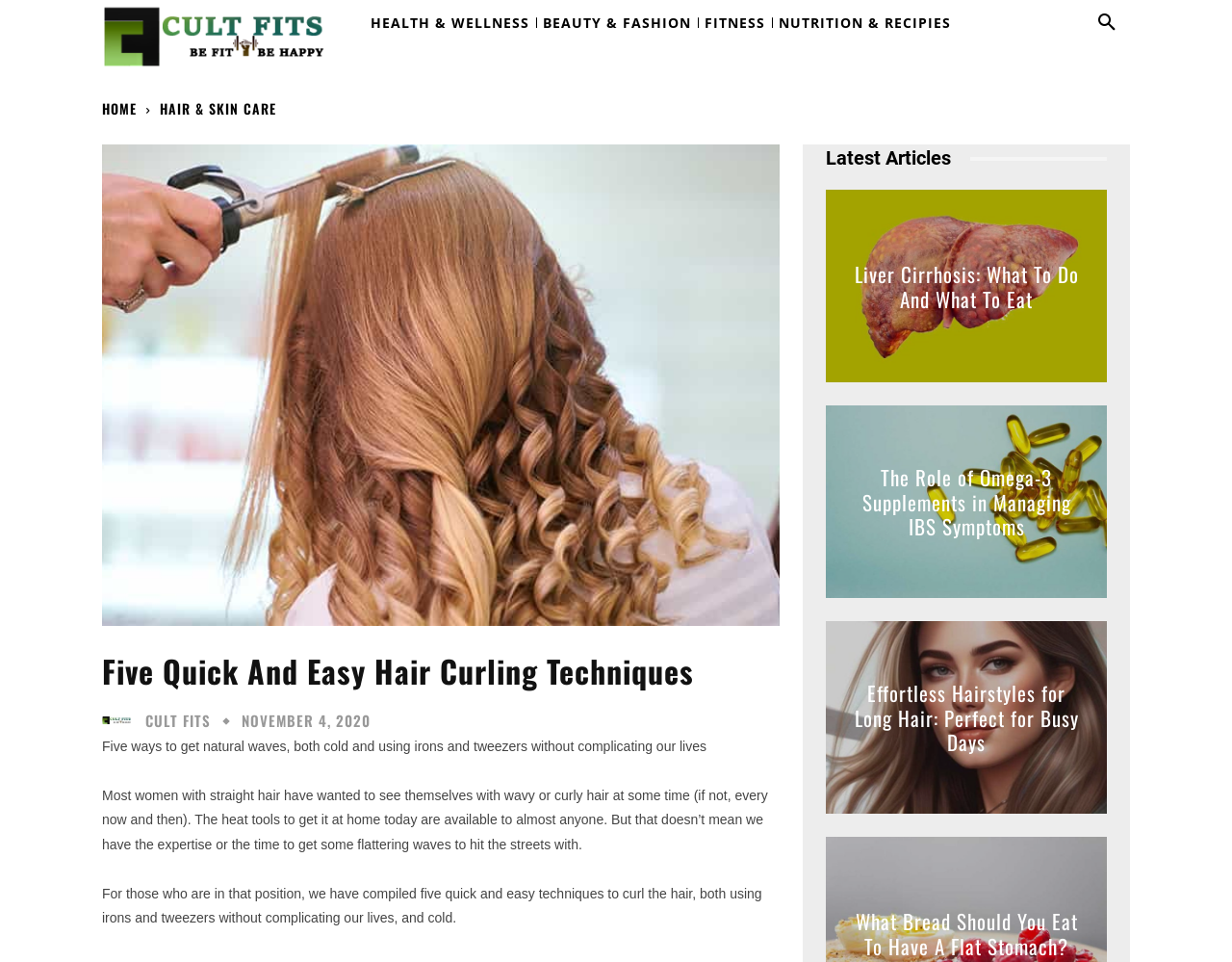Can you identify the bounding box coordinates of the clickable region needed to carry out this instruction: 'Click on Effortless Hairstyles for Long Hair: Perfect for Busy Days link'? The coordinates should be four float numbers within the range of 0 to 1, stated as [left, top, right, bottom].

[0.67, 0.646, 0.898, 0.846]